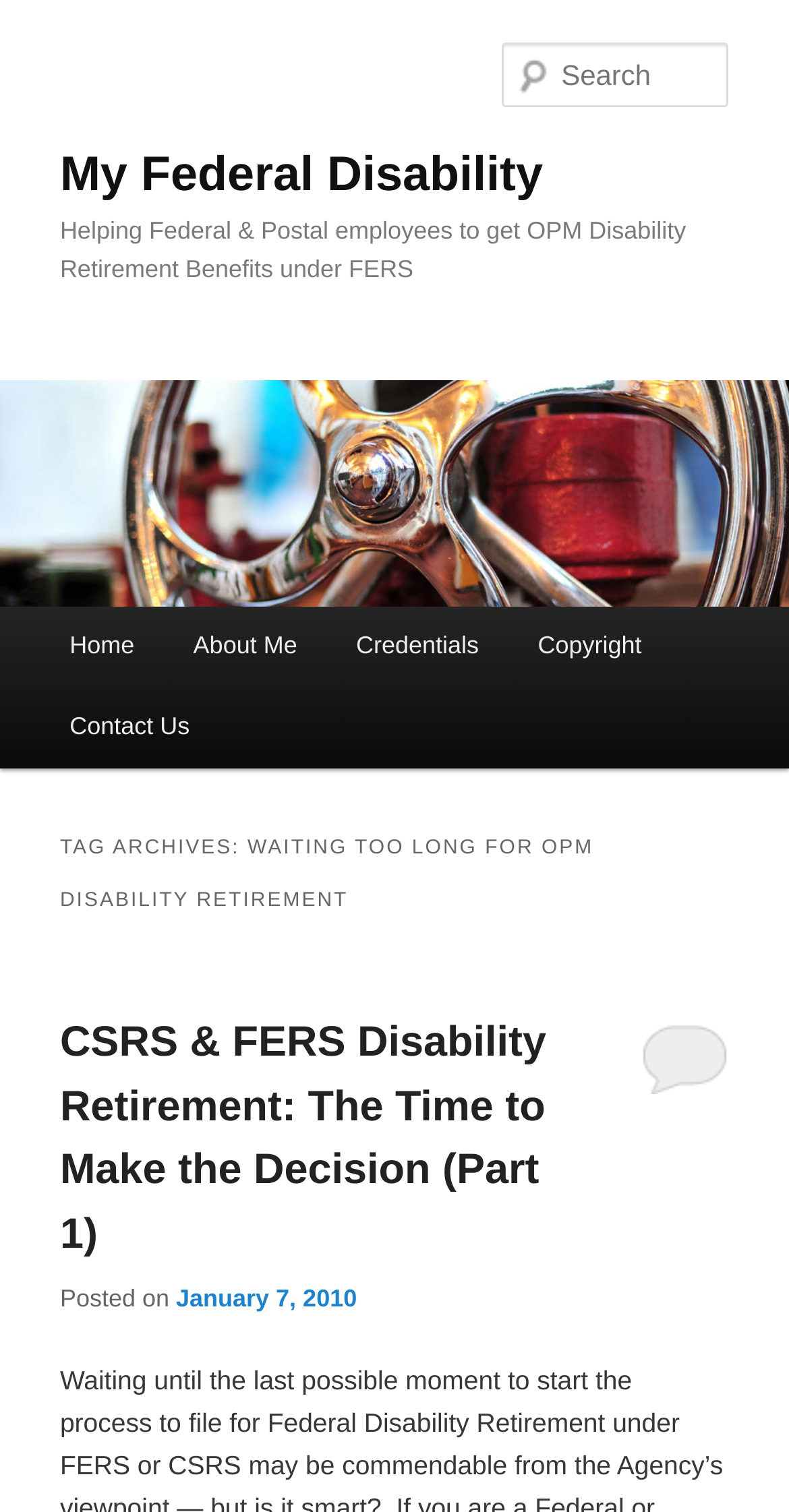Please determine the bounding box coordinates of the area that needs to be clicked to complete this task: 'contact us'. The coordinates must be four float numbers between 0 and 1, formatted as [left, top, right, bottom].

[0.051, 0.455, 0.278, 0.508]